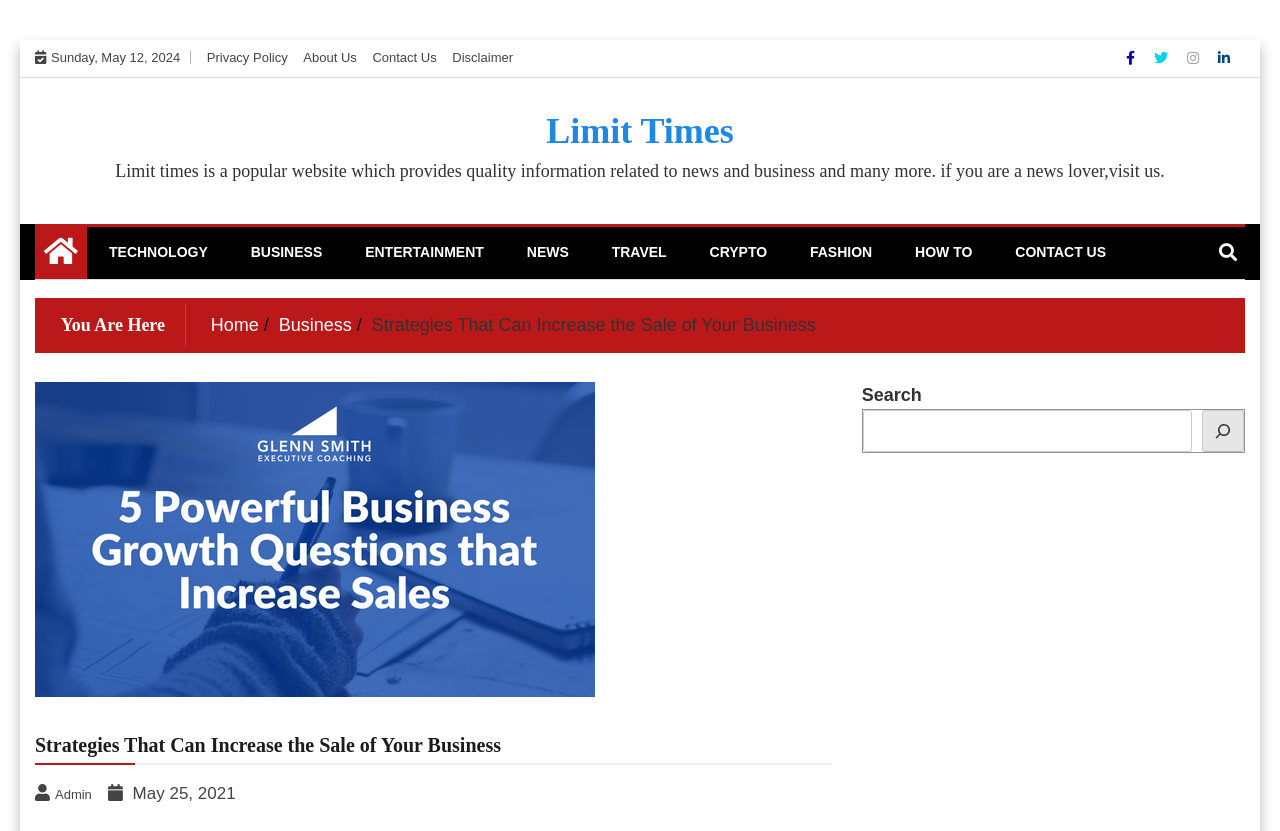Please find the bounding box coordinates of the clickable region needed to complete the following instruction: "Click on the 'About Us' link". The bounding box coordinates must consist of four float numbers between 0 and 1, i.e., [left, top, right, bottom].

[0.237, 0.06, 0.279, 0.078]